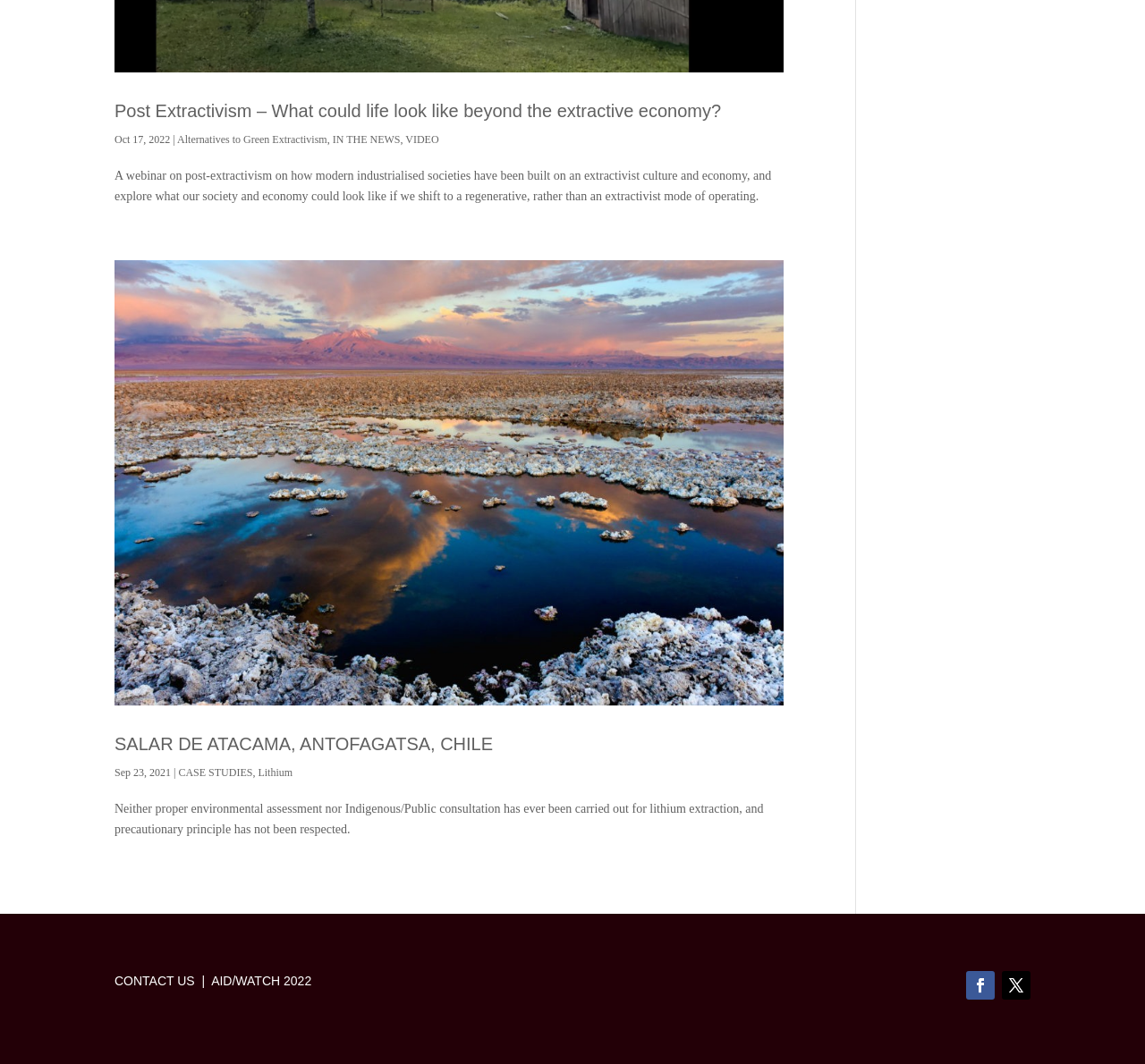Kindly determine the bounding box coordinates for the clickable area to achieve the given instruction: "Contact us for more information".

[0.1, 0.915, 0.17, 0.929]